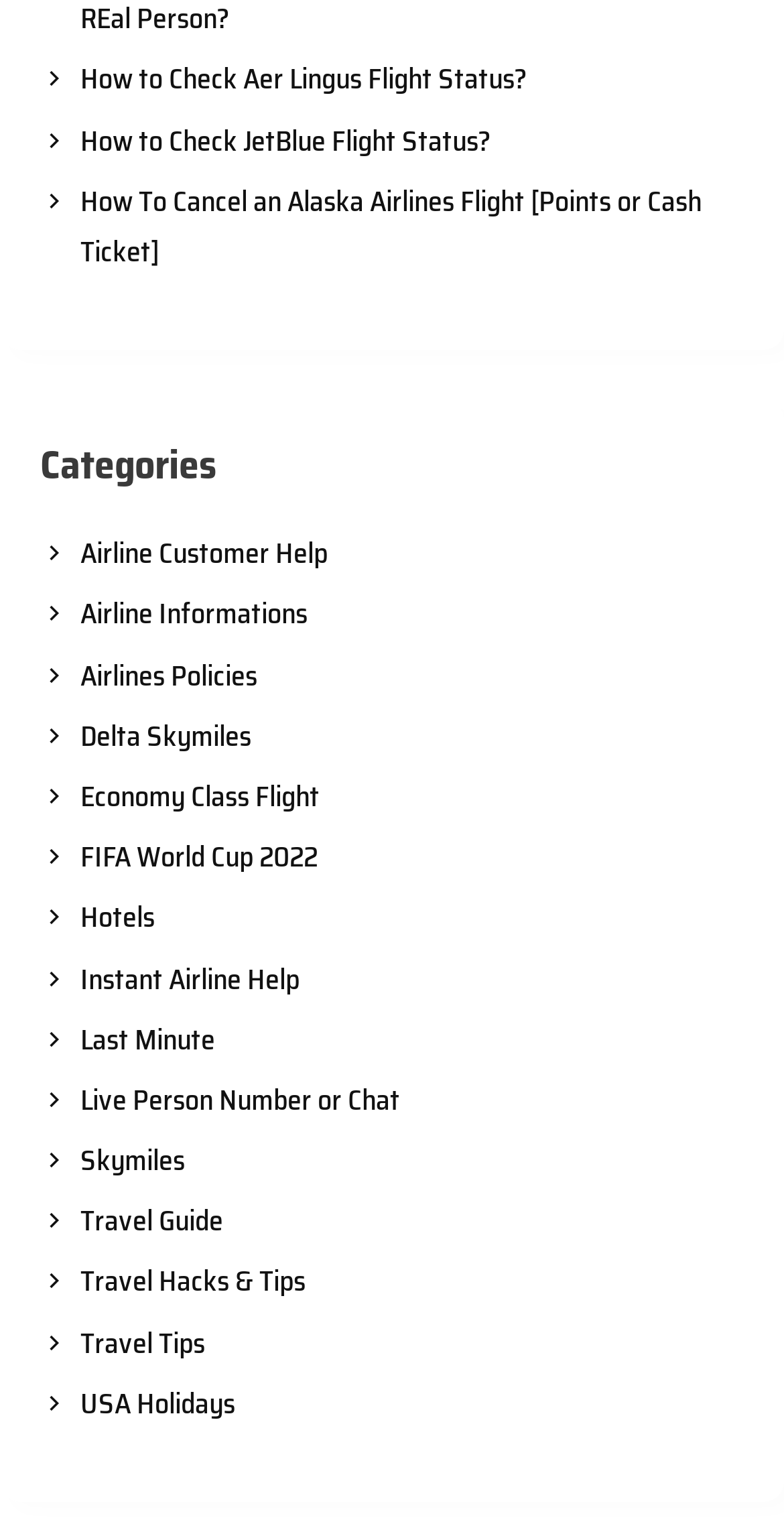Determine the bounding box for the described UI element: "Airline Customer Help".

[0.051, 0.344, 0.949, 0.377]